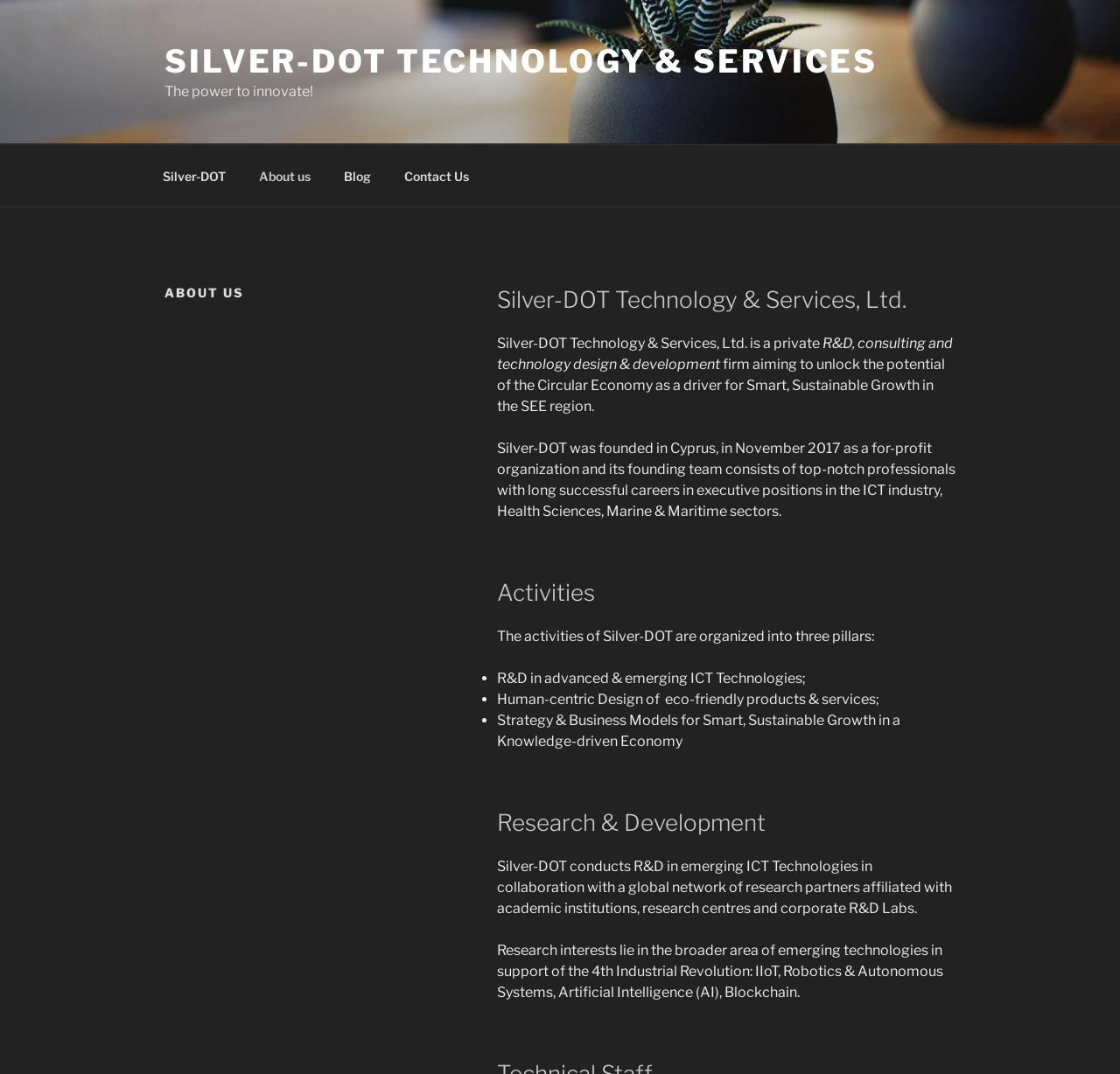Using the information from the screenshot, answer the following question thoroughly:
What is the focus of Silver-DOT's research?

The focus of Silver-DOT's research can be found in the section 'Research & Development' where it is mentioned that 'Silver-DOT conducts R&D in emerging ICT Technologies in collaboration with a global network of research partners affiliated with academic institutions, research centres and corporate R&D Labs.' The research interests are then listed as 'IIoT, Robotics & Autonomous Systems, Artificial Intelligence (AI), Blockchain'.